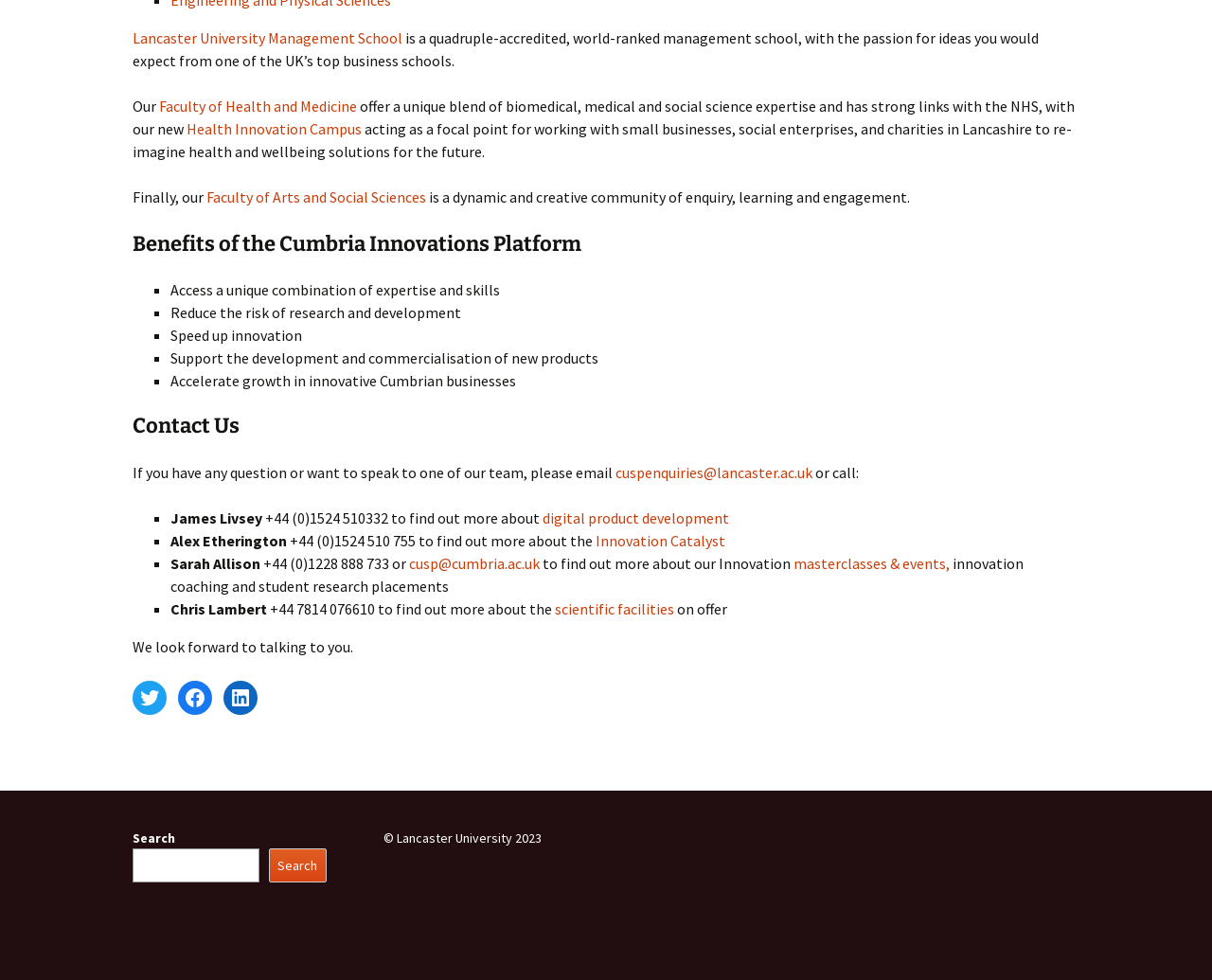Using floating point numbers between 0 and 1, provide the bounding box coordinates in the format (top-left x, top-left y, bottom-right x, bottom-right y). Locate the UI element described here: Faculty of Health and Medicine

[0.131, 0.098, 0.295, 0.118]